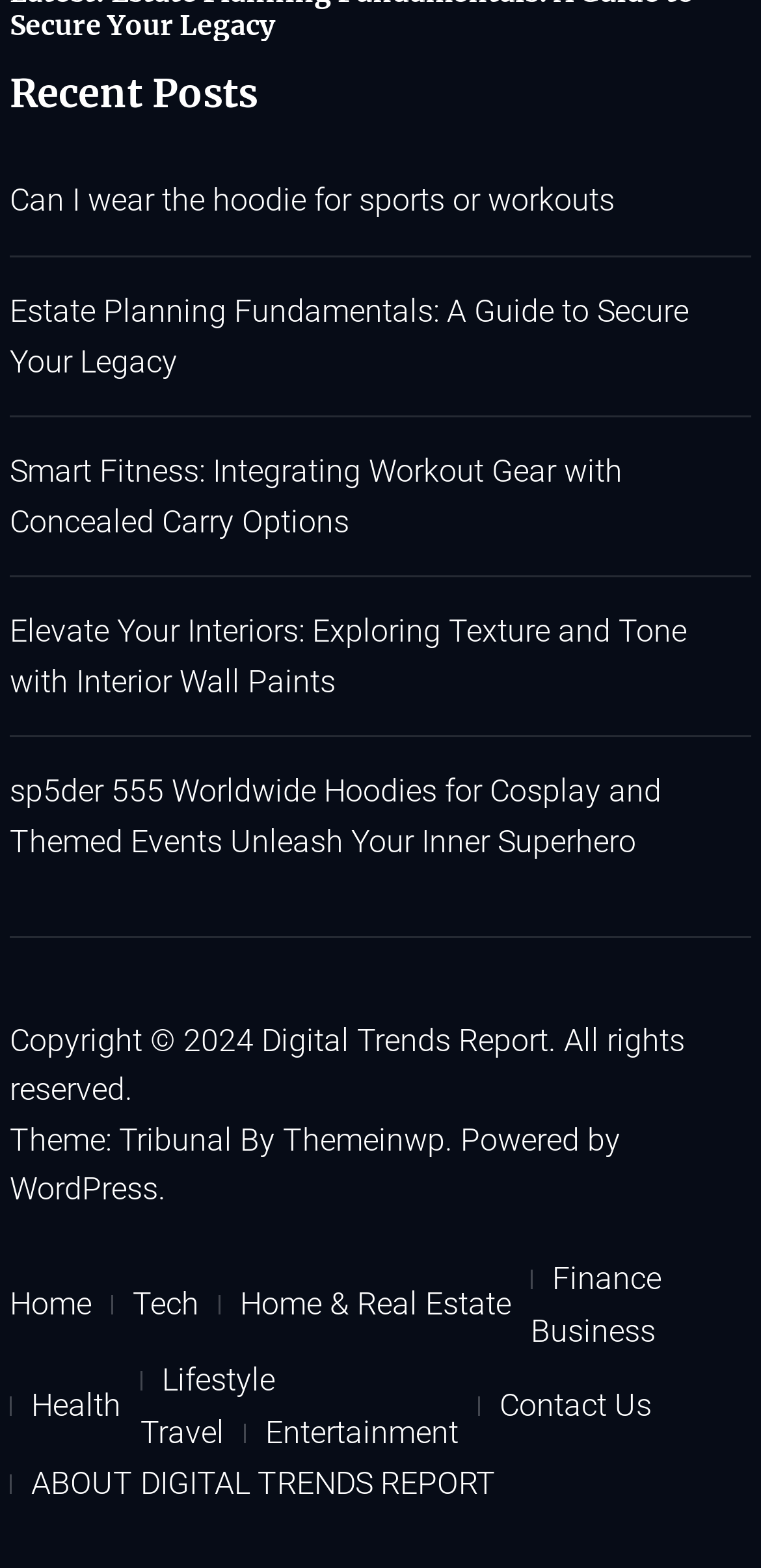Locate the bounding box coordinates of the region to be clicked to comply with the following instruction: "Contact Us". The coordinates must be four float numbers between 0 and 1, in the form [left, top, right, bottom].

[0.628, 0.881, 0.882, 0.913]